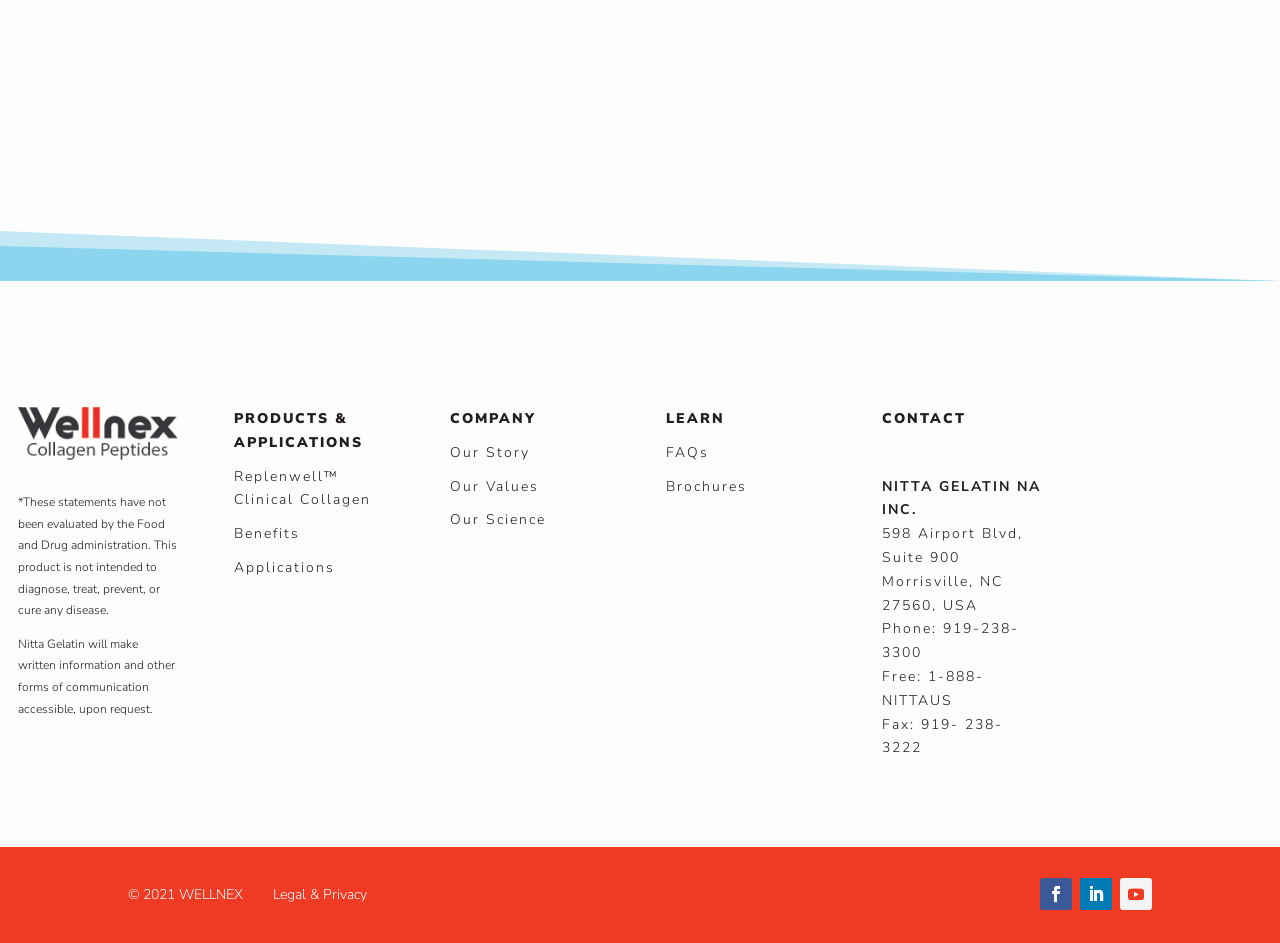Answer with a single word or phrase: 
What is the address of the company?

598 Airport Blvd, Suite 900, Morrisville, NC 27560, USA